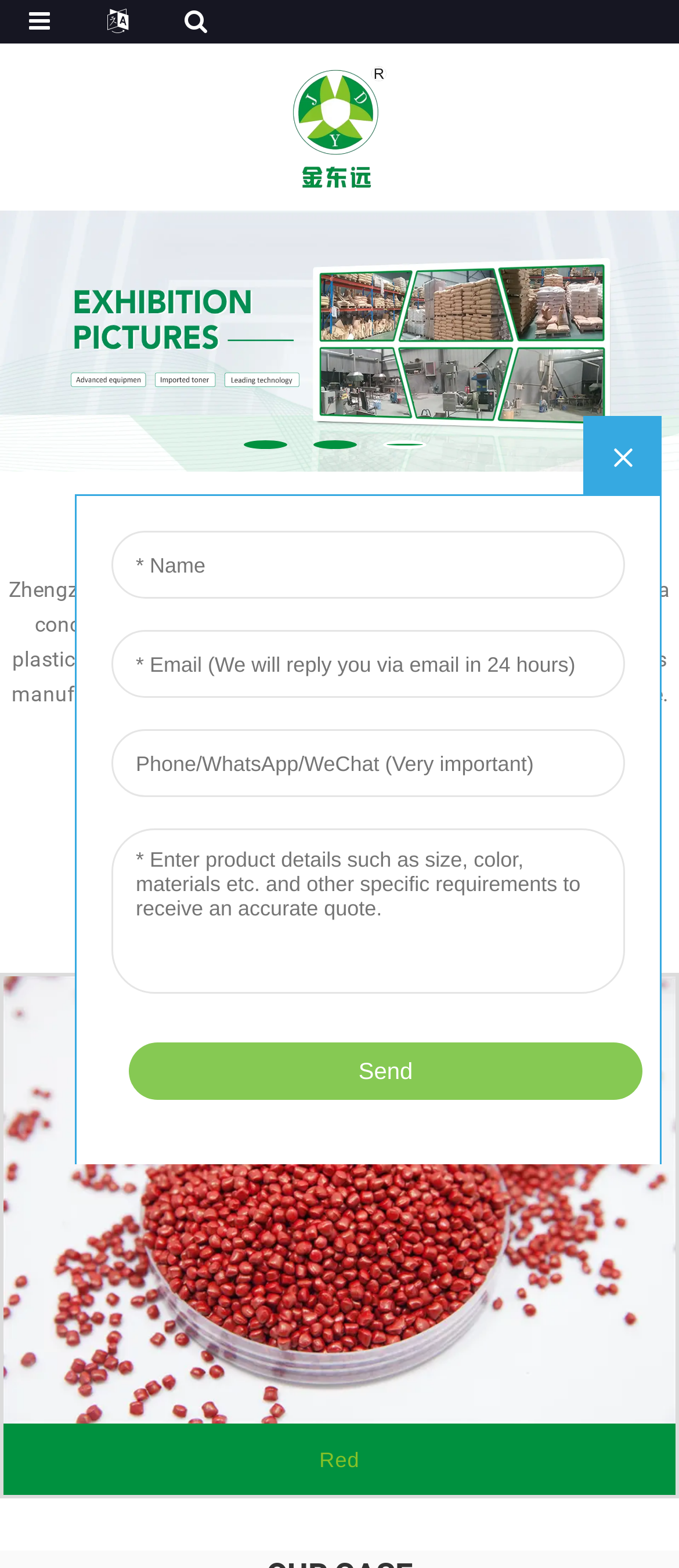Show the bounding box coordinates for the HTML element as described: "view more".

[0.126, 0.471, 0.446, 0.506]